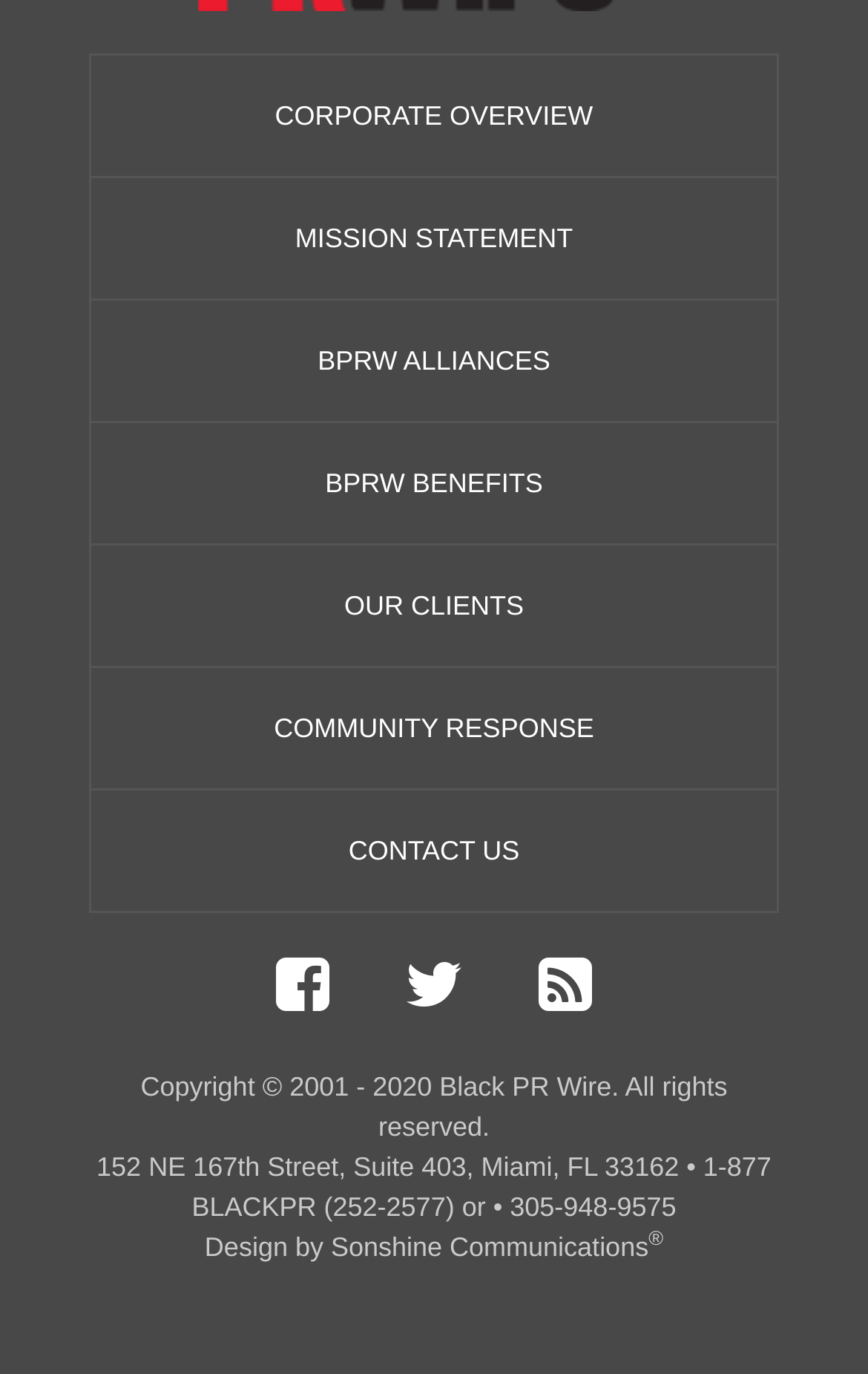Pinpoint the bounding box coordinates of the area that must be clicked to complete this instruction: "Go to Facebook".

[0.28, 0.697, 0.418, 0.744]